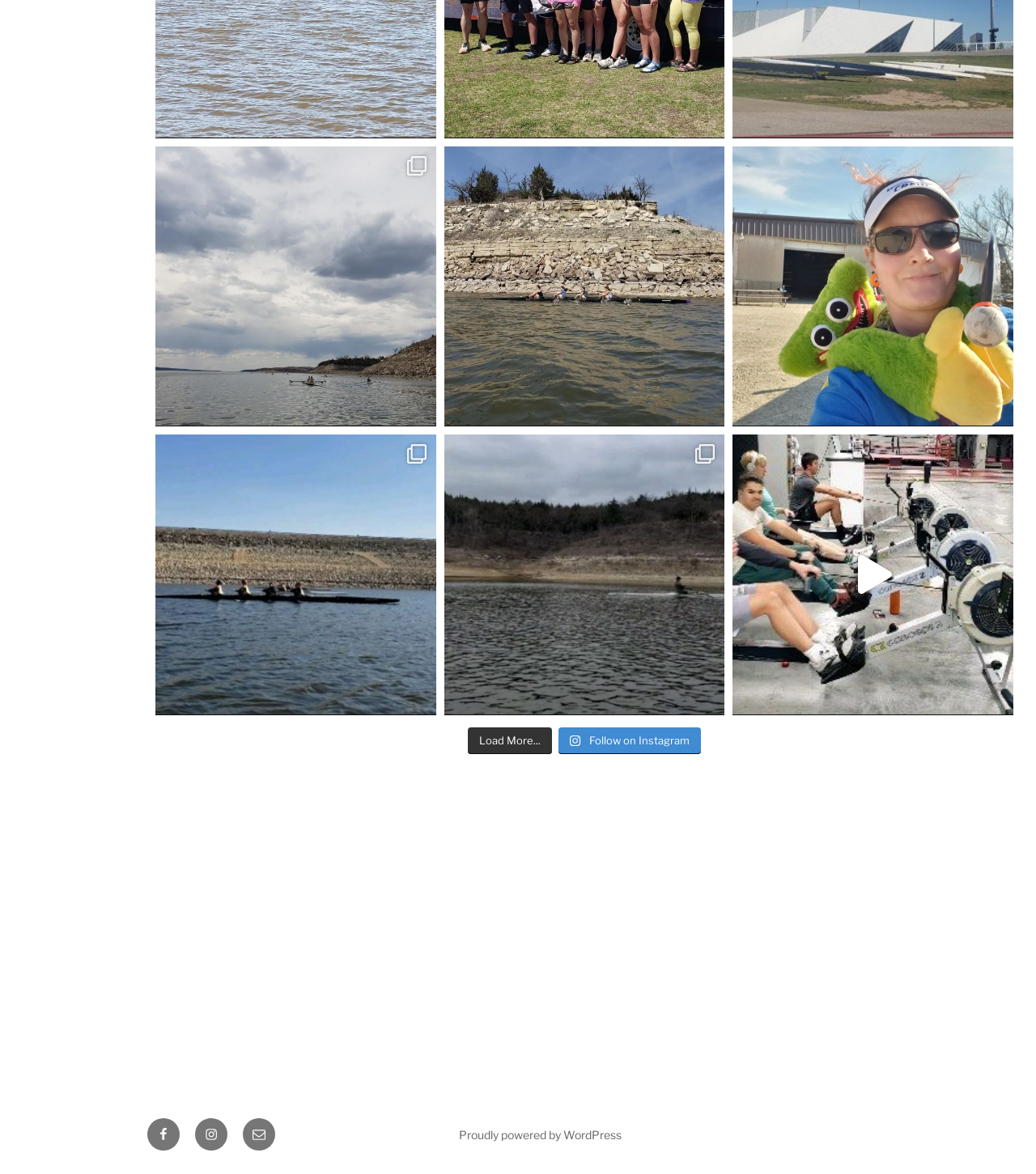Determine the bounding box coordinates of the clickable area required to perform the following instruction: "Load older posts". The coordinates should be represented as four float numbers between 0 and 1: [left, top, right, bottom].

[0.452, 0.619, 0.533, 0.642]